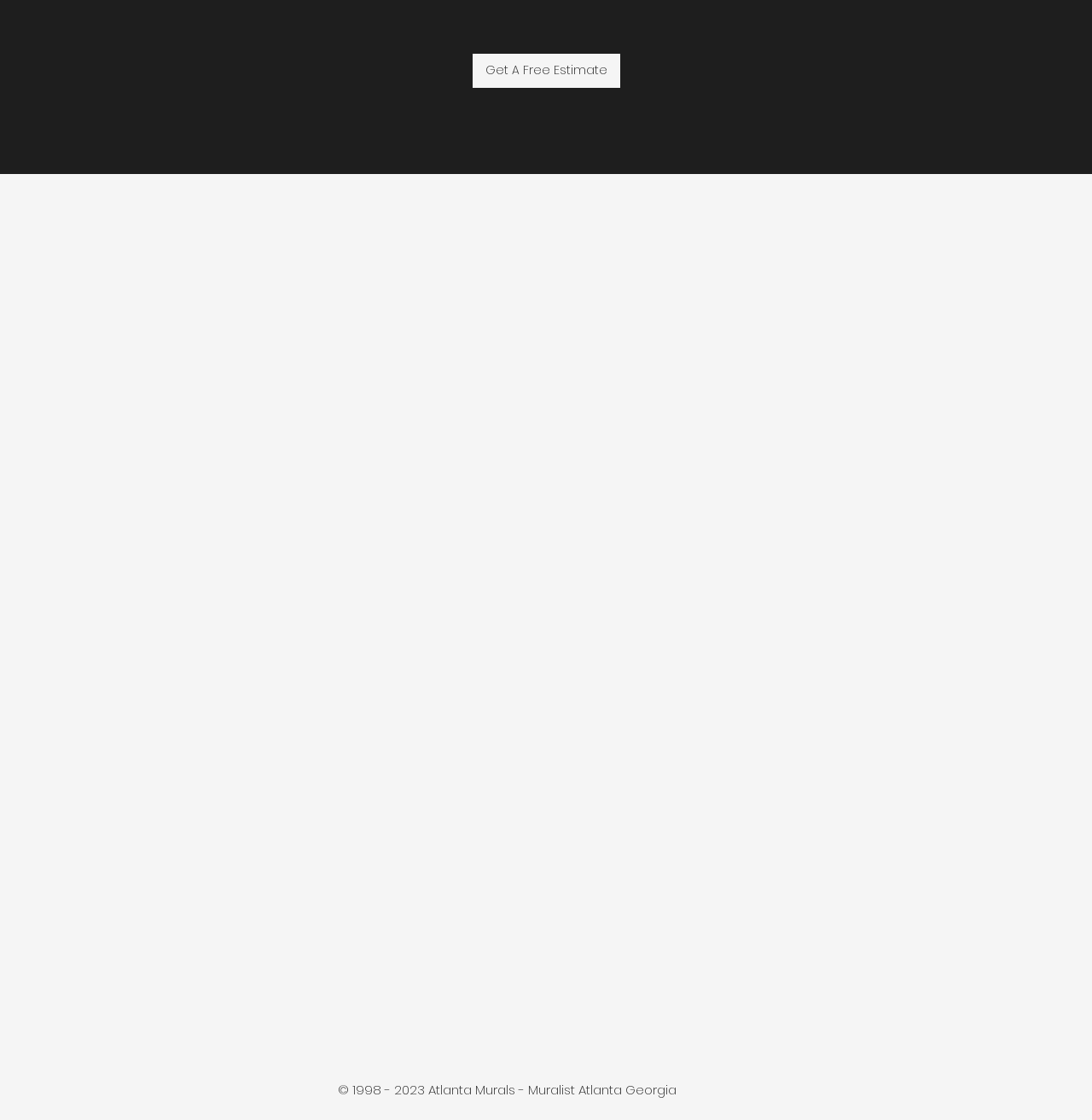Provide the bounding box coordinates of the HTML element this sentence describes: "Abby Dylan". The bounding box coordinates consist of four float numbers between 0 and 1, i.e., [left, top, right, bottom].

None